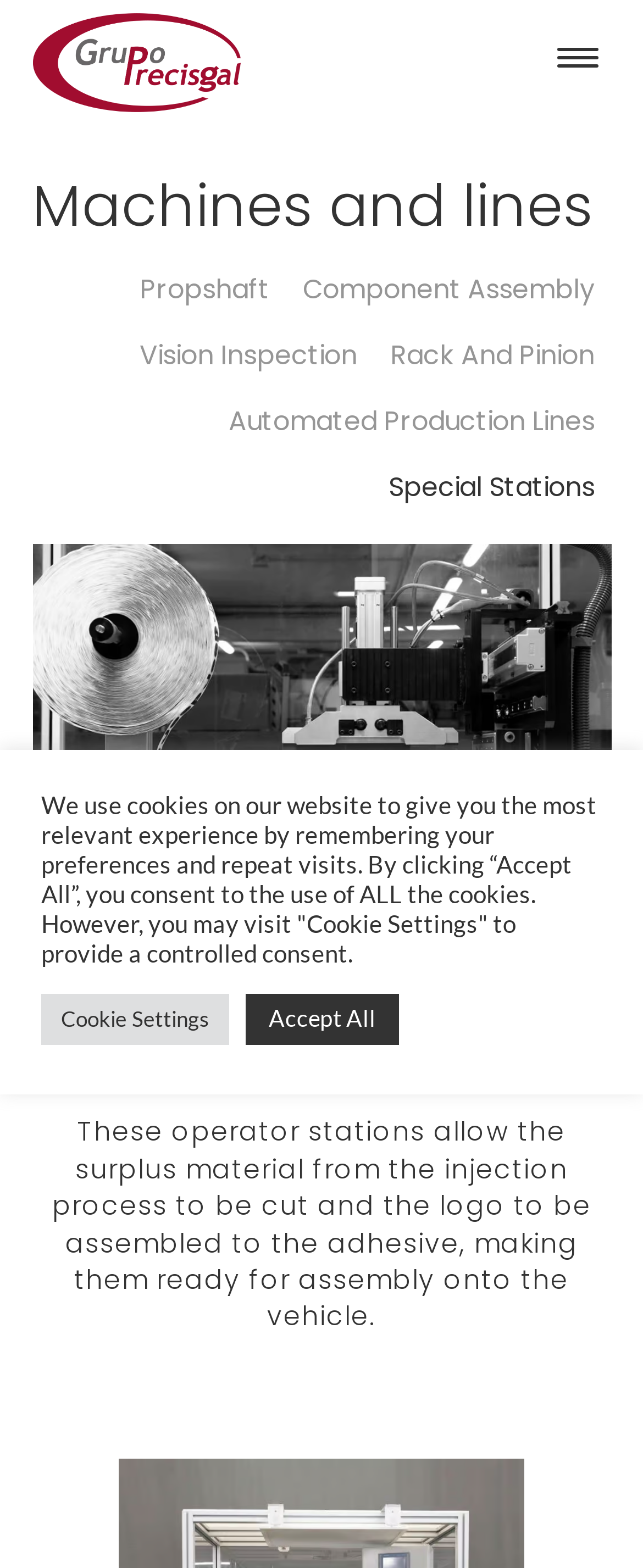Describe the webpage in detail, including text, images, and layout.

The webpage is about Special stations Grupo Precisgal, a company that provides machines and lines for various industrial processes. At the top left of the page, there is a link, and on the top right, there is a button labeled "Menu Trigger". Below the menu trigger, there is a heading that reads "Machines and lines". 

Under the heading, there are five links arranged horizontally, each representing a different type of machine or line: Propshaft, Component Assembly, Vision Inspection, Rack And Pinion, and Automated Production Lines. Below these links, there is another link labeled "Special Stations". 

To the right of these links, there is a large image that takes up most of the width of the page. Below the image, there are three headings: "Special stations", "PRE-ASSEMBLY OF LOGOS", and a longer heading that describes the function of the special stations, which is to cut surplus material and assemble logos onto adhesives for vehicle assembly.

At the bottom of the page, there is a notification about the use of cookies on the website, with two buttons: "Cookie Settings" and "Accept All".